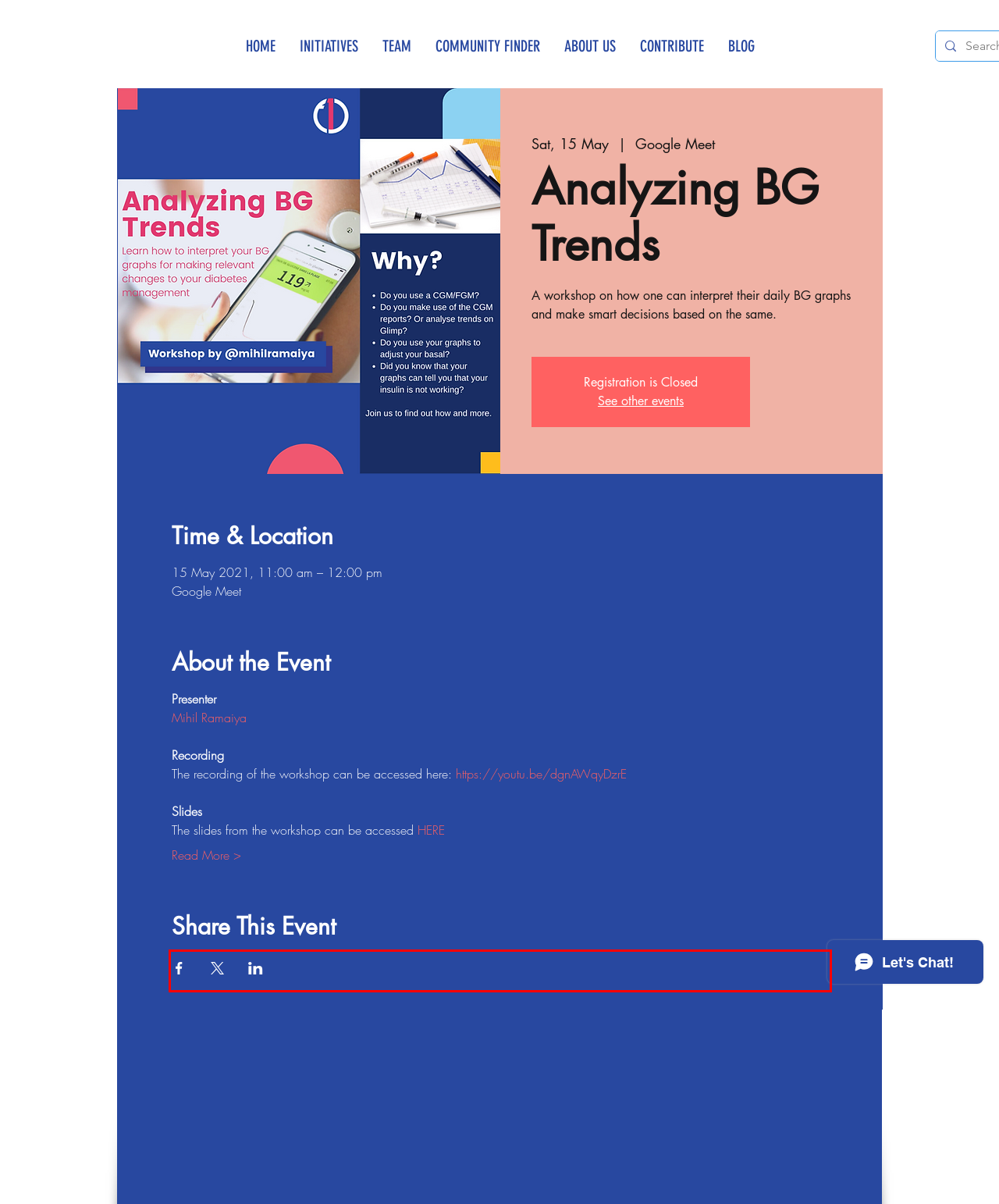Your task is to recognize and extract the text content from the UI element enclosed in the red bounding box on the webpage screenshot.

Type 1 Diabetes Foundation of India is conducting a workshop on how one can interpret graphs and make smart decisions based on the same.